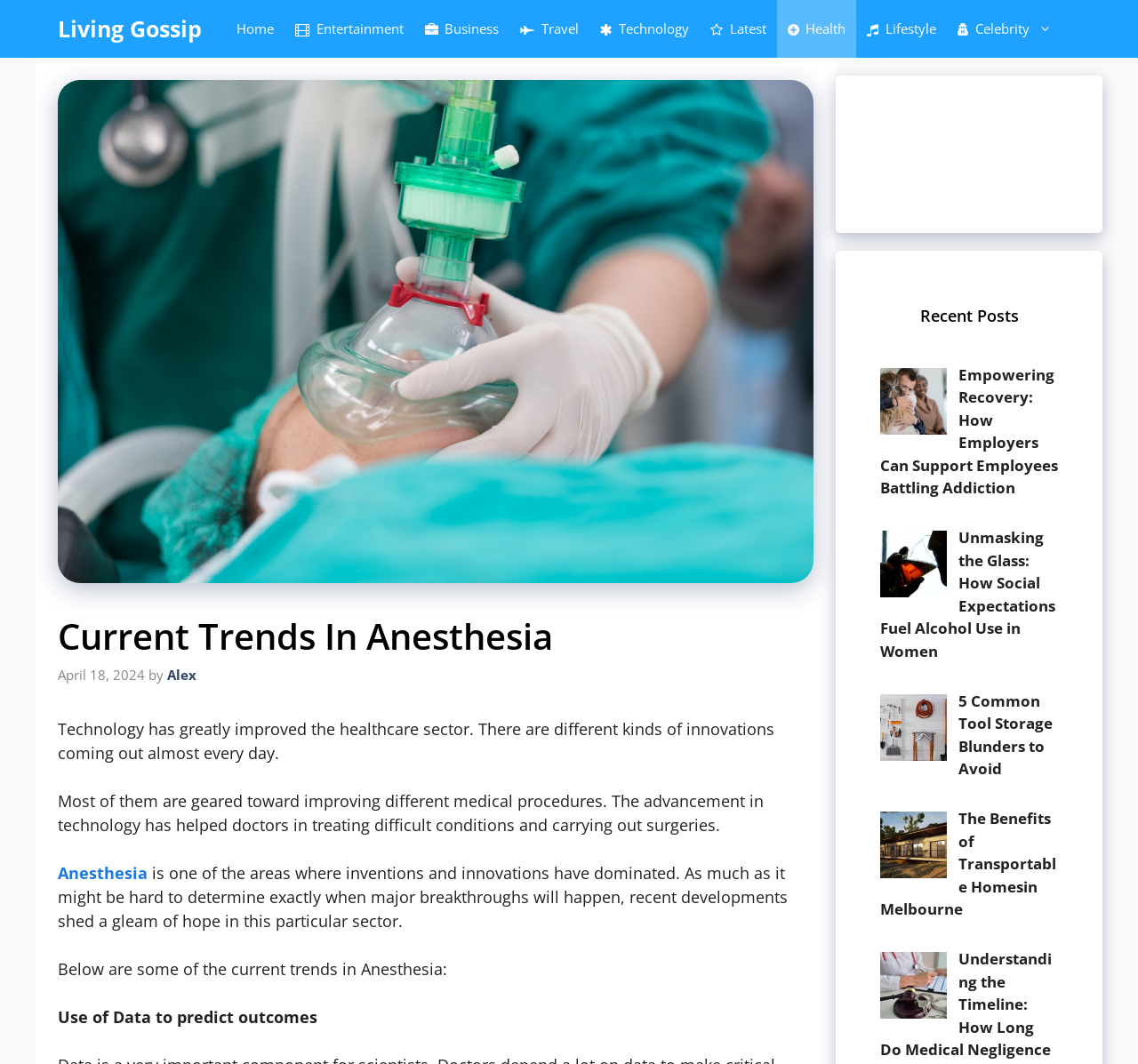Offer a detailed account of what is visible on the webpage.

The webpage is about "Current Trends in Anesthesia" and is part of the "Living Gossip" website. At the top, there is a navigation bar with 8 links: "Home", "Entertainment", "Business", "Travel", "Technology", "Latest", "Health", and "Lifestyle". 

Below the navigation bar, there is a header section with the title "Current Trends In Anesthesia" and a timestamp "April 18, 2024". The author of the article is "Alex". 

The main content of the webpage is divided into several paragraphs. The first paragraph discusses how technology has improved the healthcare sector, particularly in medical procedures and surgeries. The second paragraph focuses on anesthesia as an area where innovations have dominated. 

The webpage then lists some current trends in anesthesia, starting with "Use of Data to predict outcomes". 

On the right side of the webpage, there is a complementary section with a heading "Recent Posts". This section lists 4 recent posts with links and accompanying images. The posts are about various topics, including addiction recovery, alcohol use in women, tool storage, and transportable homes in Melbourne. There is also an image related to medical negligence.